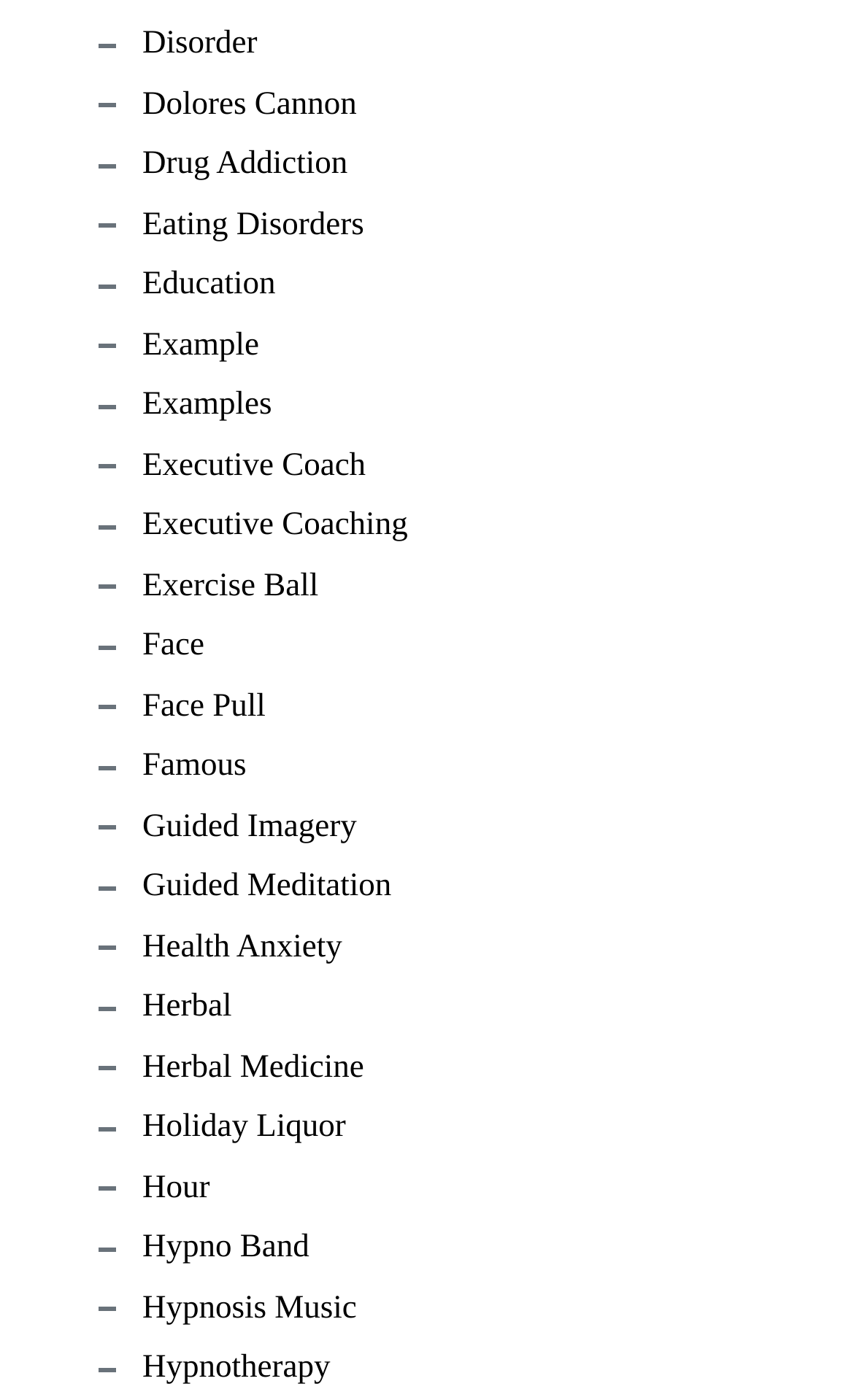What is the last link on the webpage?
Look at the image and respond with a single word or a short phrase.

Hypnotherapy